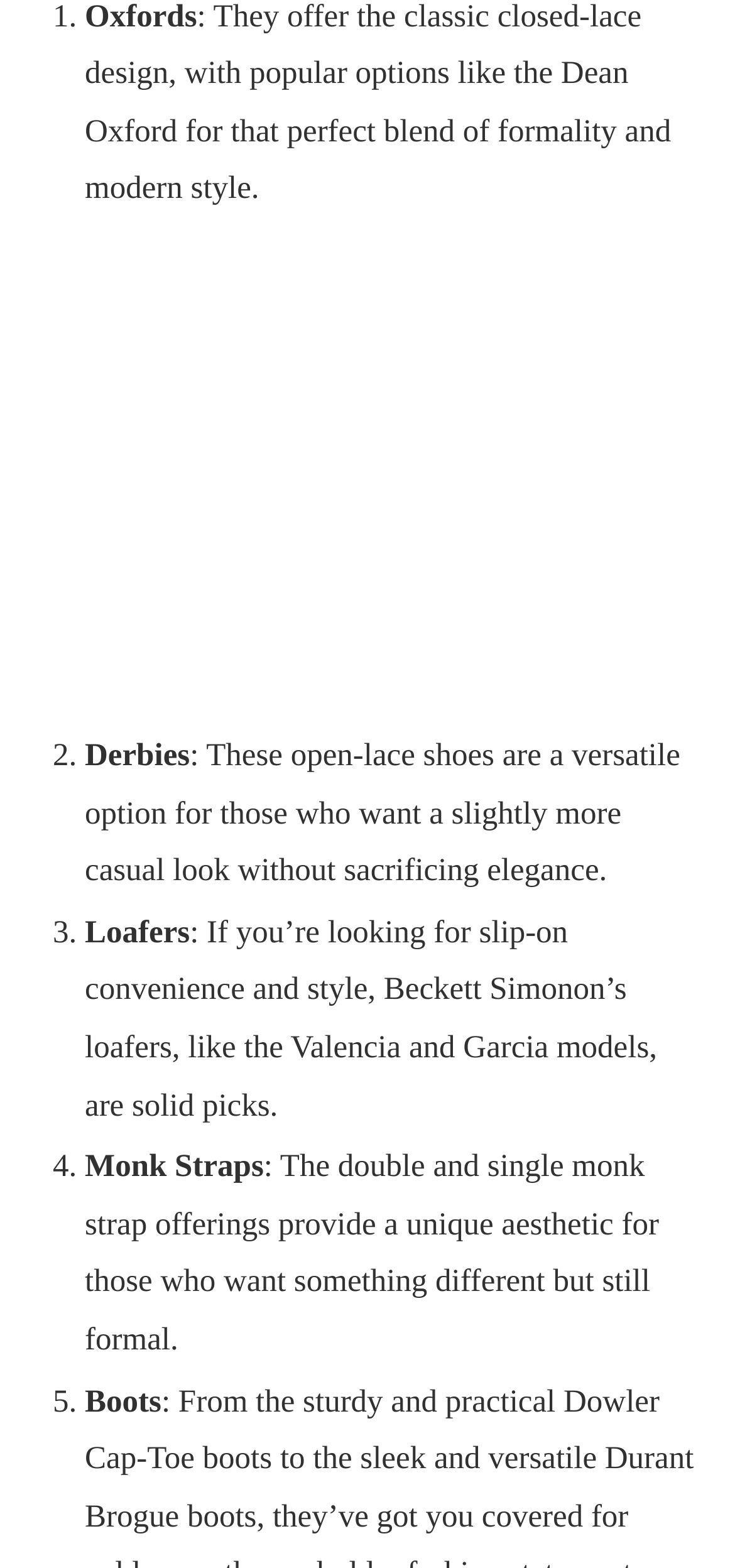What type of shoes are Derbies?
Use the image to give a comprehensive and detailed response to the question.

According to the webpage, Derbies are described as 'These open-lace shoes are a versatile option for those who want a slightly more casual look without sacrificing elegance.'